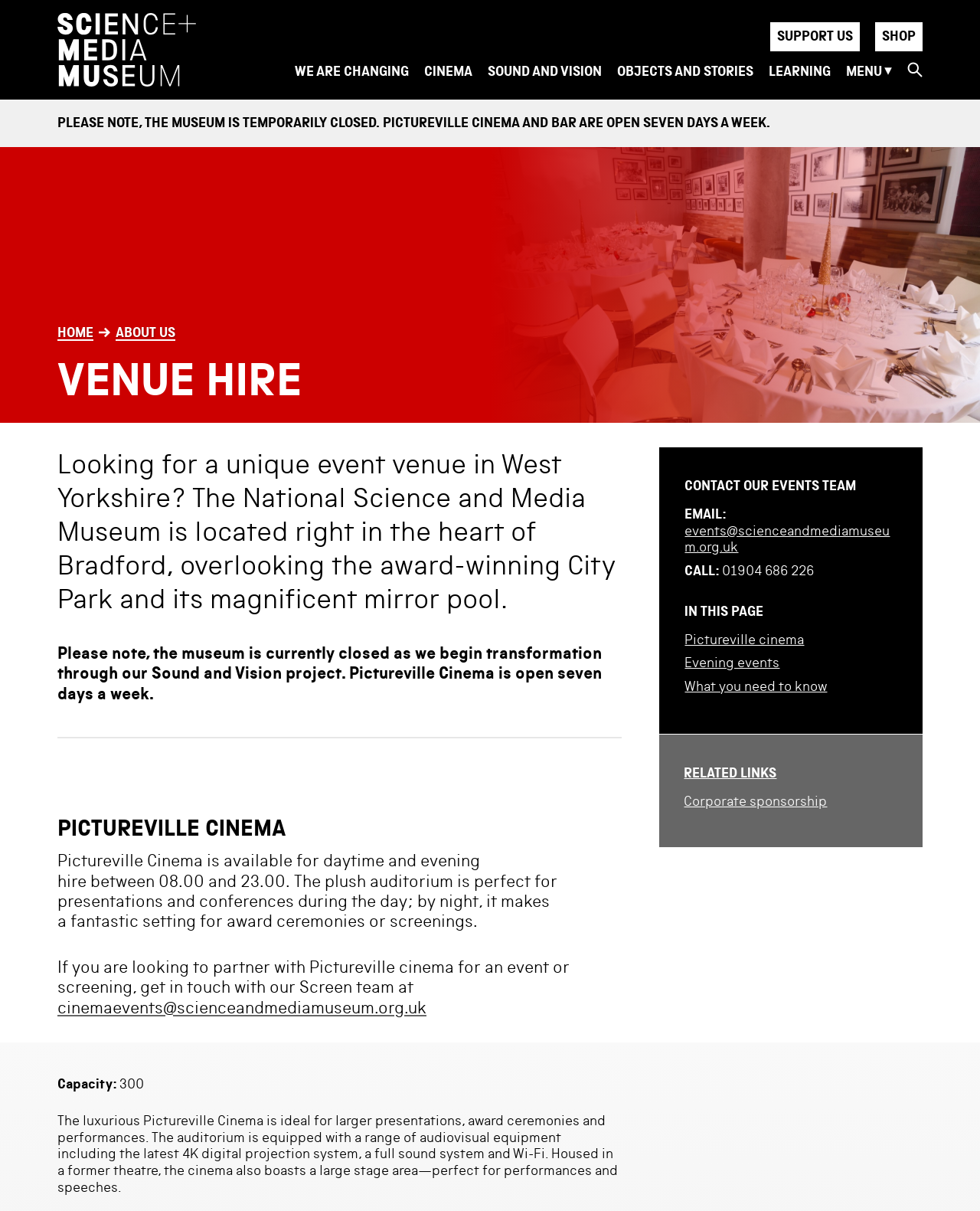Could you highlight the region that needs to be clicked to execute the instruction: "Contact the events team via email"?

[0.699, 0.432, 0.915, 0.459]